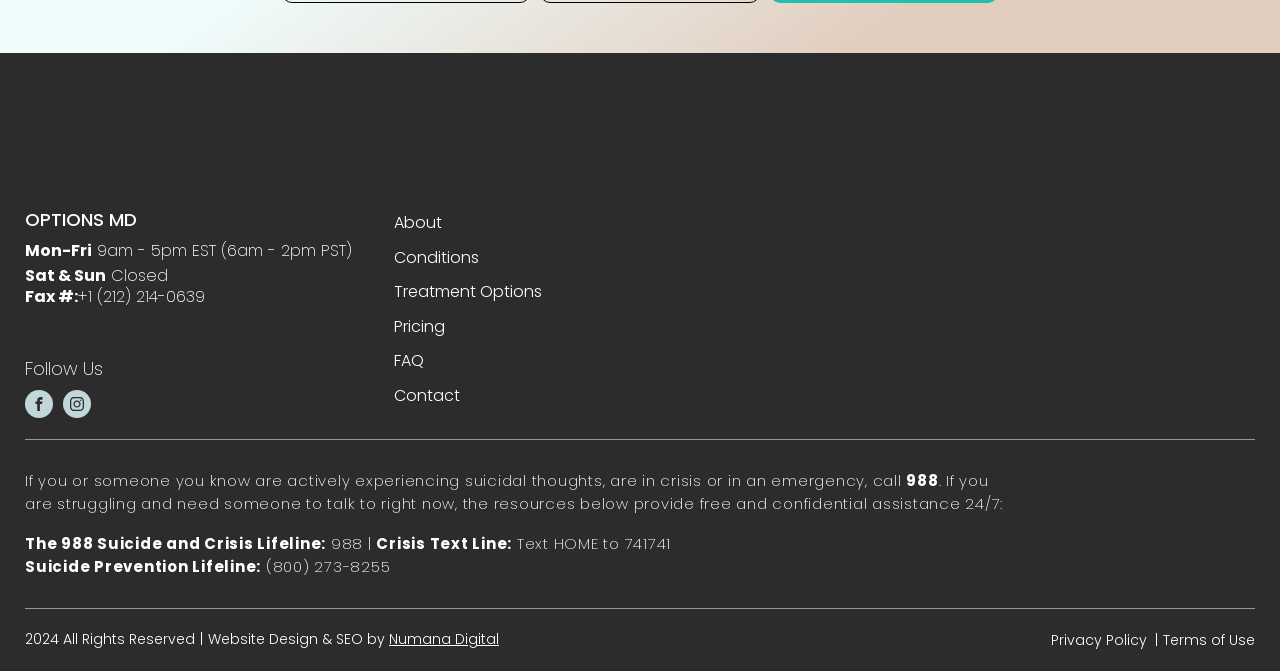Based on the image, provide a detailed response to the question:
What is the phone number for the Suicide Prevention Lifeline?

I found the phone number by looking at the StaticText element with the text 'Suicide Prevention Lifeline:' and the adjacent link element with the text '(800) 273-8255'.